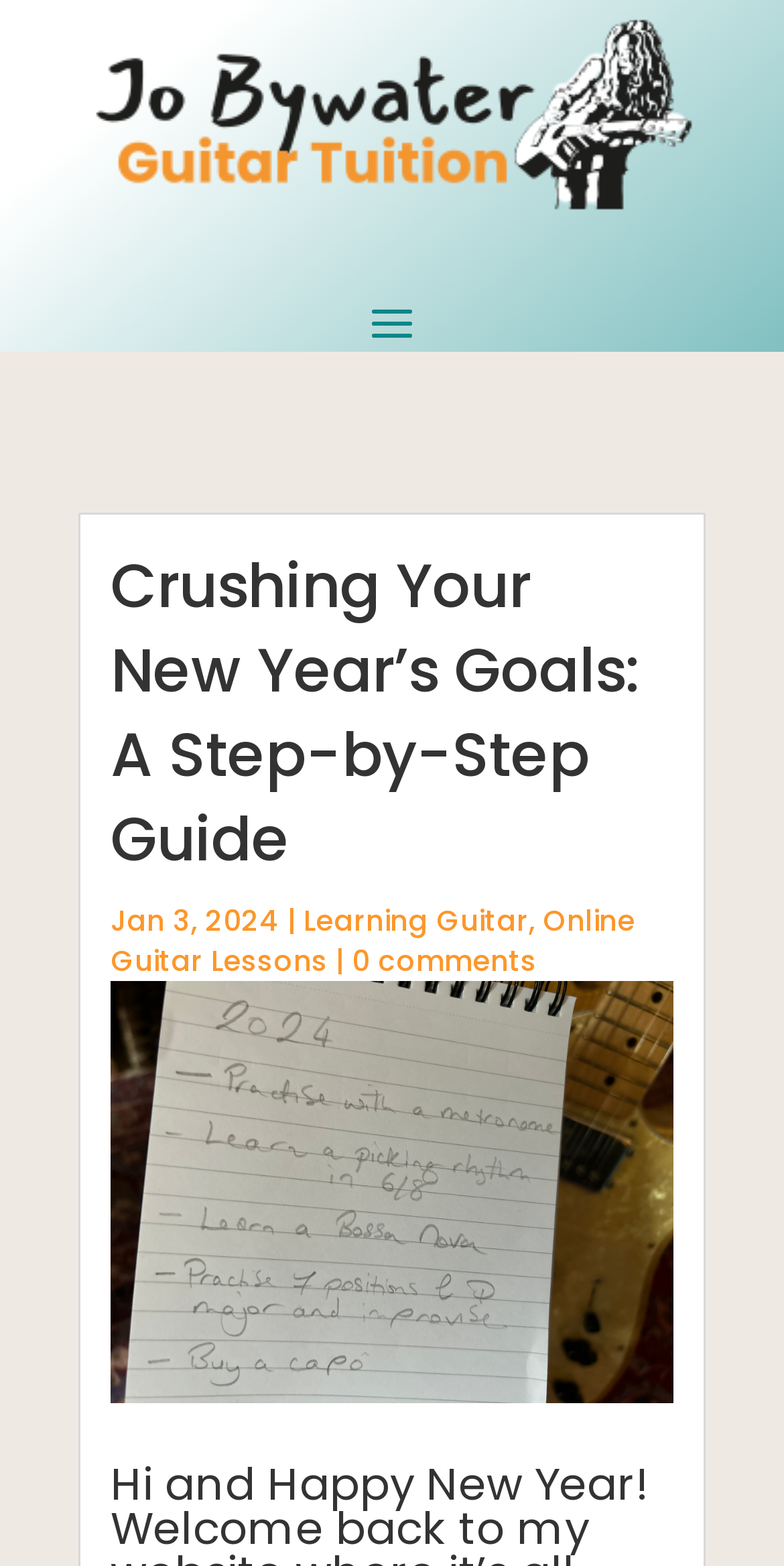Provide your answer in a single word or phrase: 
What is the topic of the article?

New Year's Goals